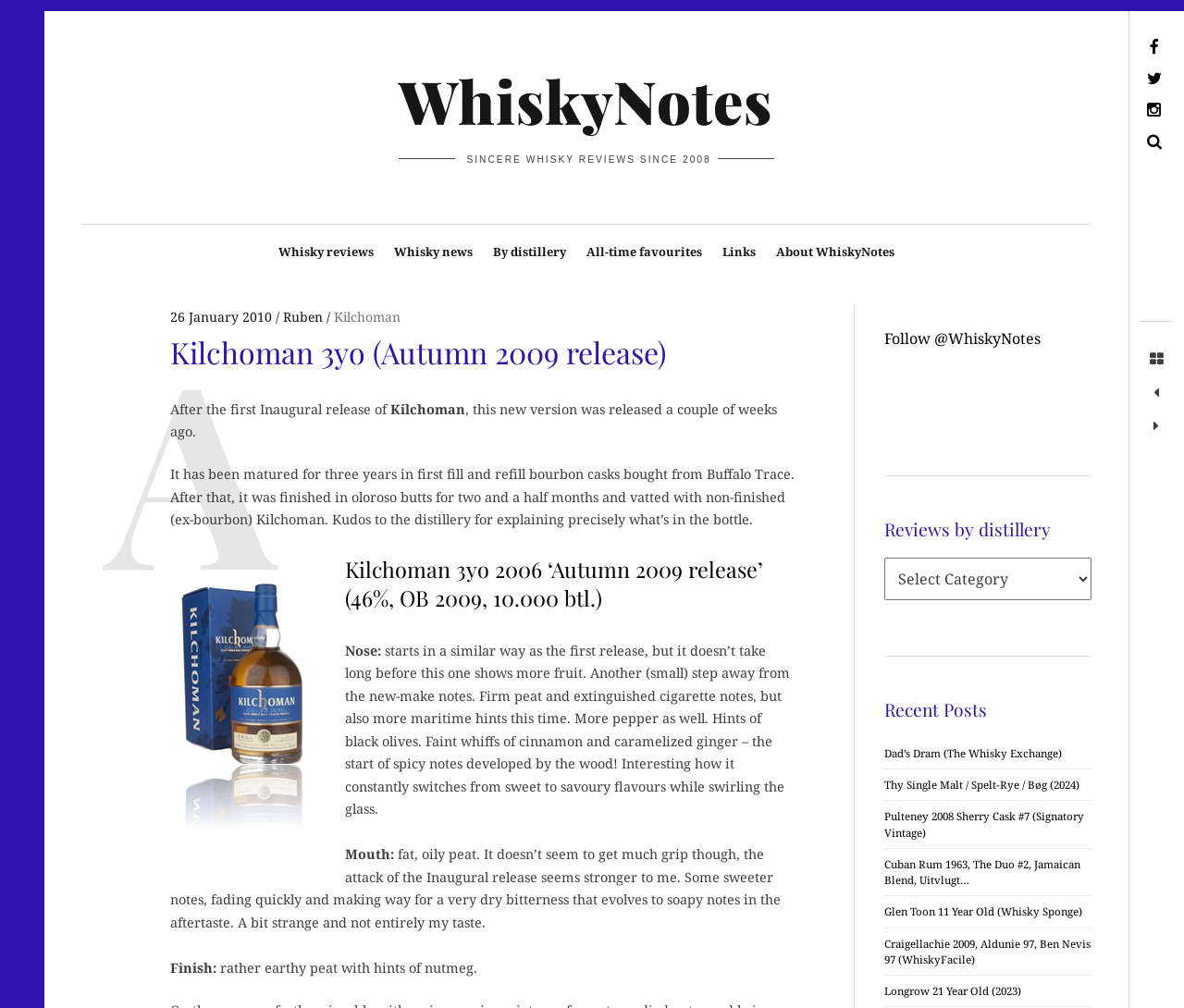Identify the main heading of the webpage and provide its text content.

Kilchoman 3yo (Autumn 2009 release)